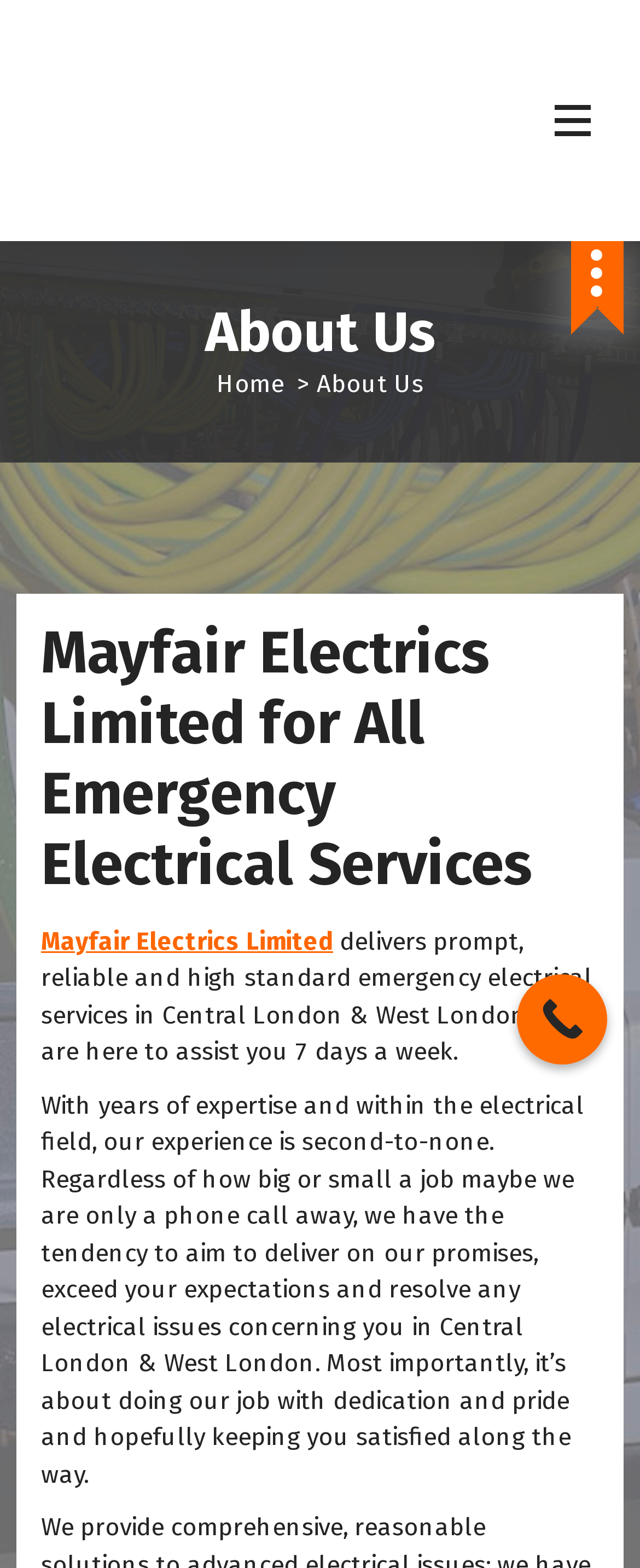What type of services does Mayfair Electrics Limited provide?
Using the information from the image, give a concise answer in one word or a short phrase.

Emergency electrician services